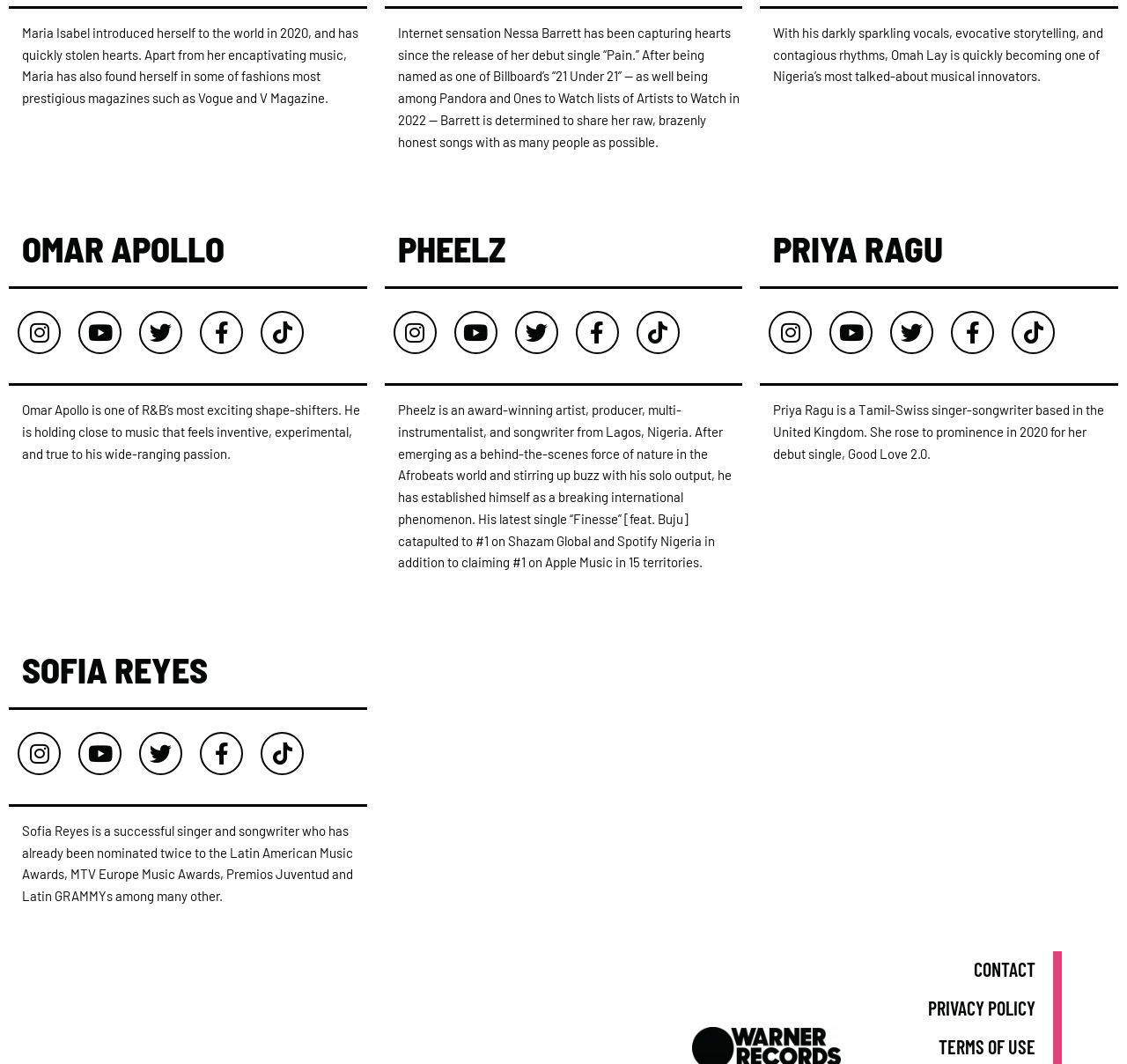How many links are associated with Omar Apollo?
Based on the image, respond with a single word or phrase.

5